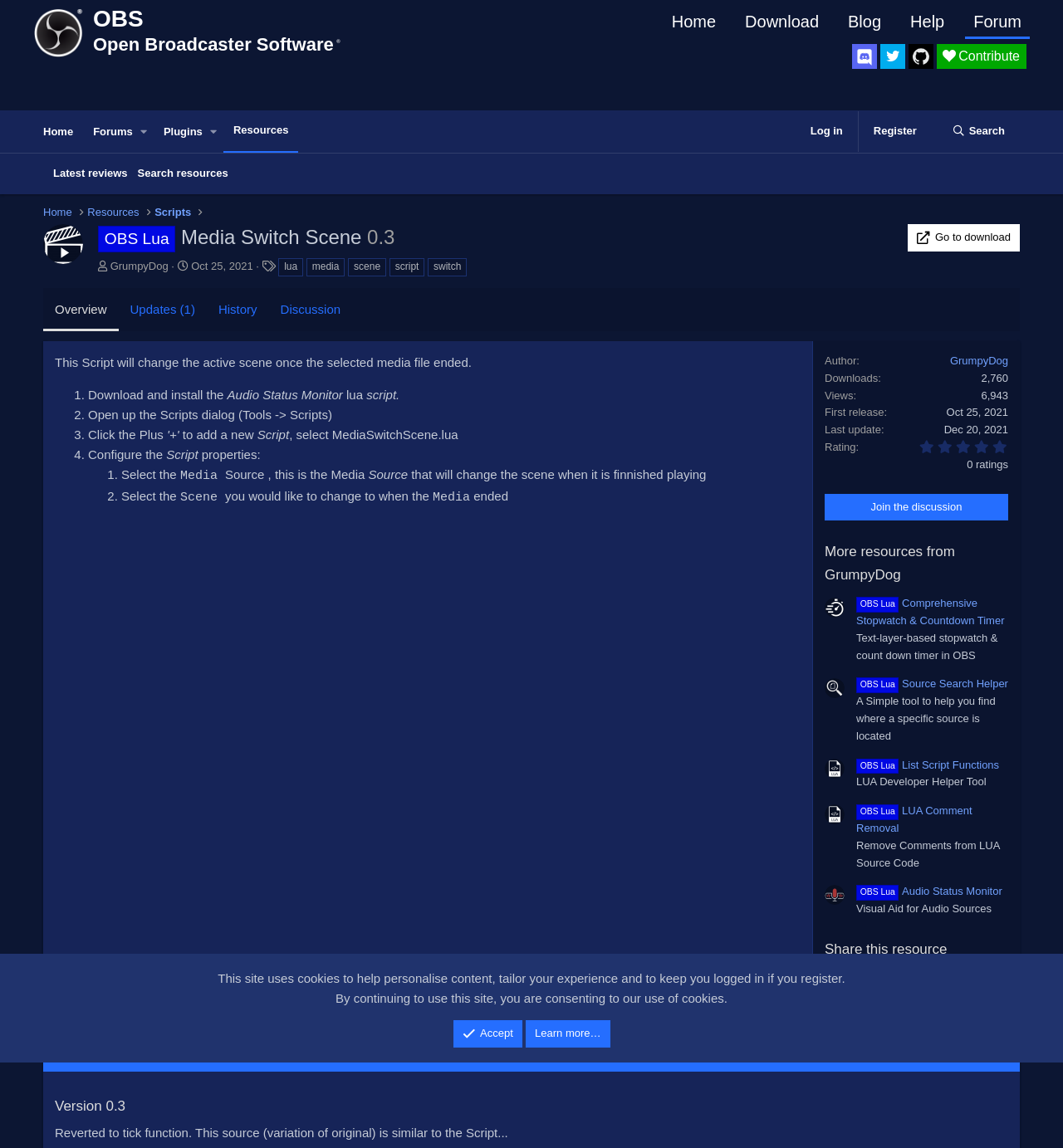What is the name of the script?
Based on the image, please offer an in-depth response to the question.

The name of the script can be found in the heading 'OBS Lua Media Switch Scene 0.3' on the webpage, which indicates that the script is called Media Switch Scene.